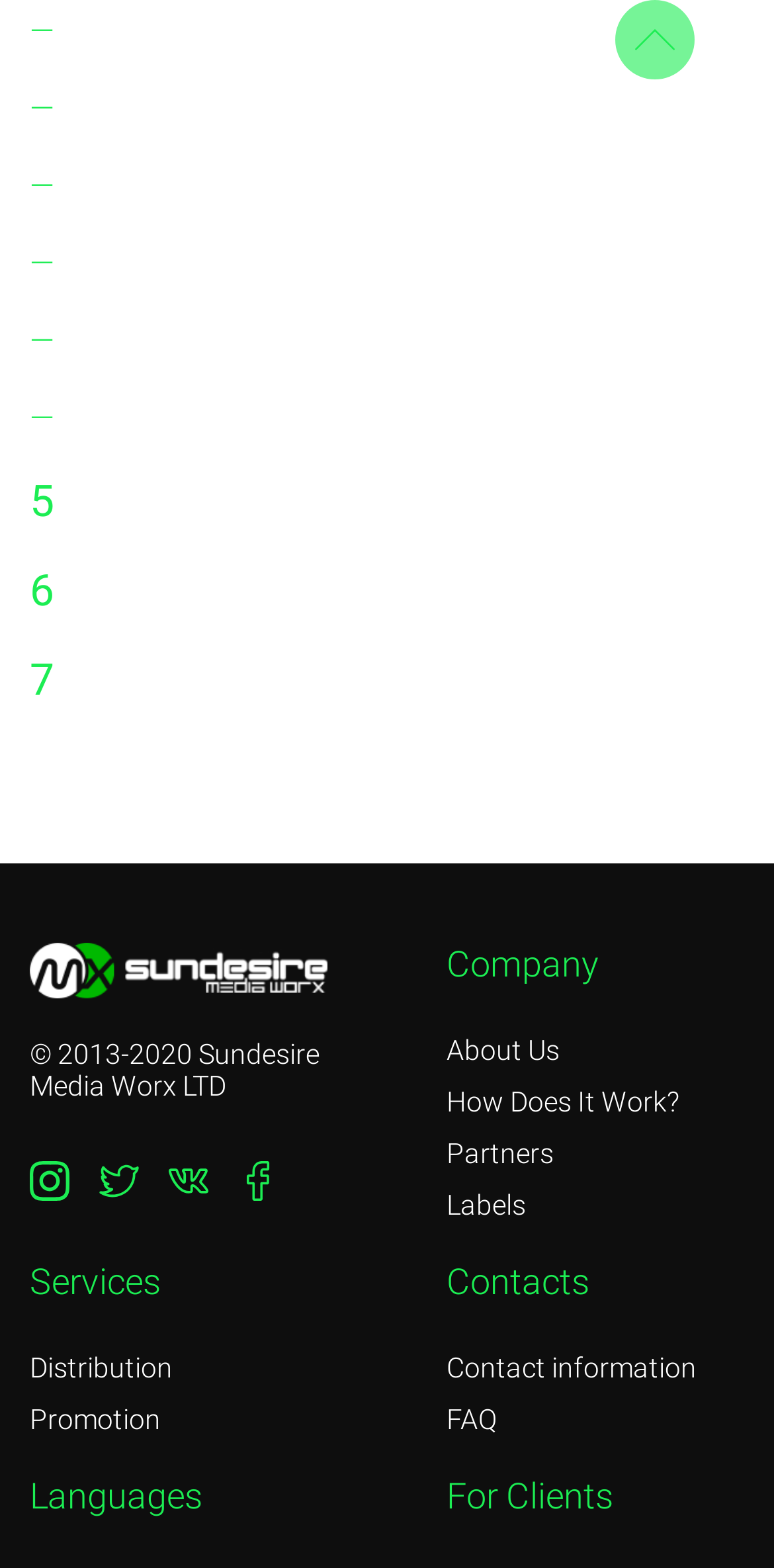Mark the bounding box of the element that matches the following description: "— How add Beatport chart?".

[0.038, 0.484, 0.526, 0.508]